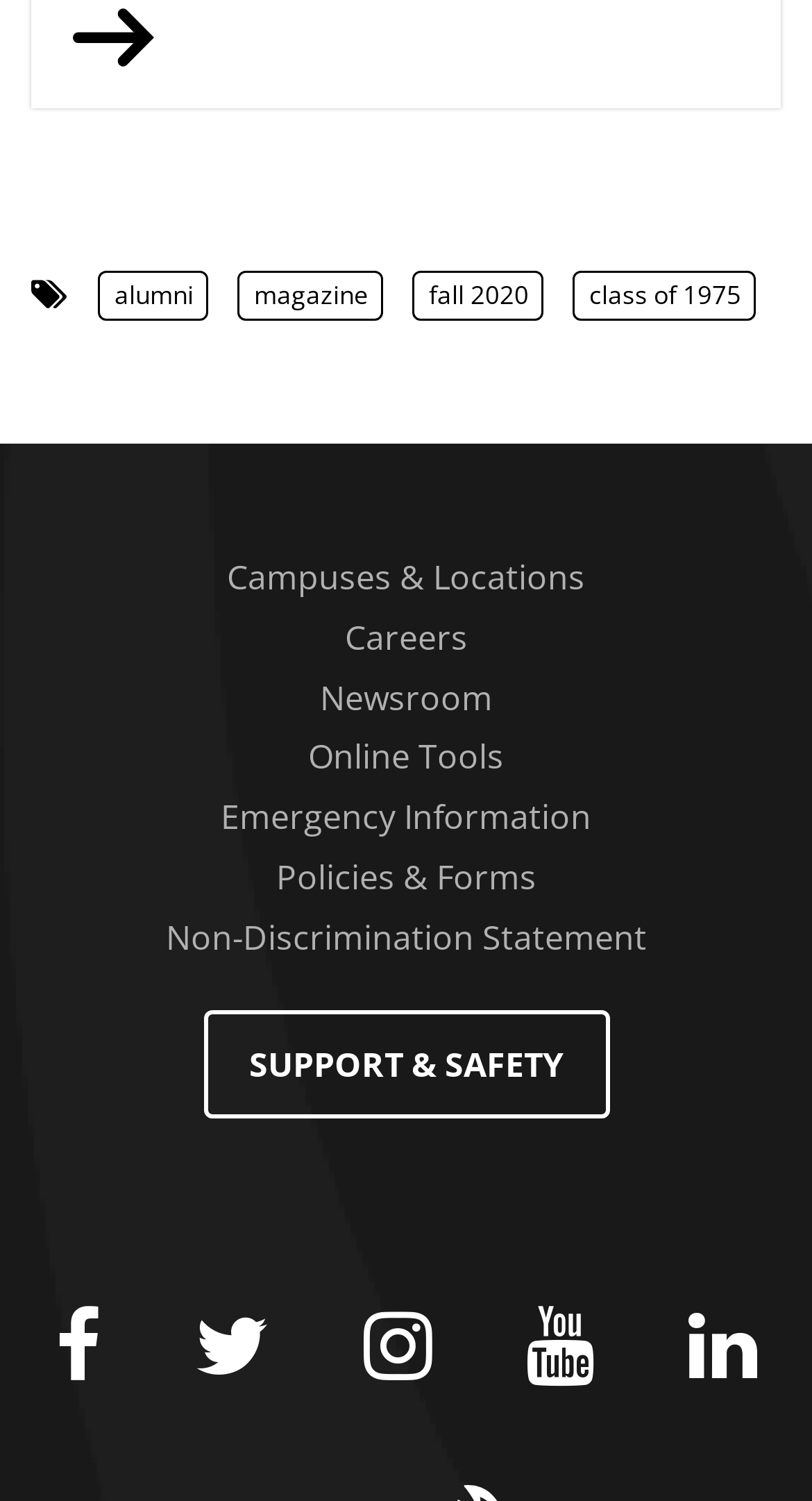Provide a brief response to the question using a single word or phrase: 
How many empty links are at the bottom?

5